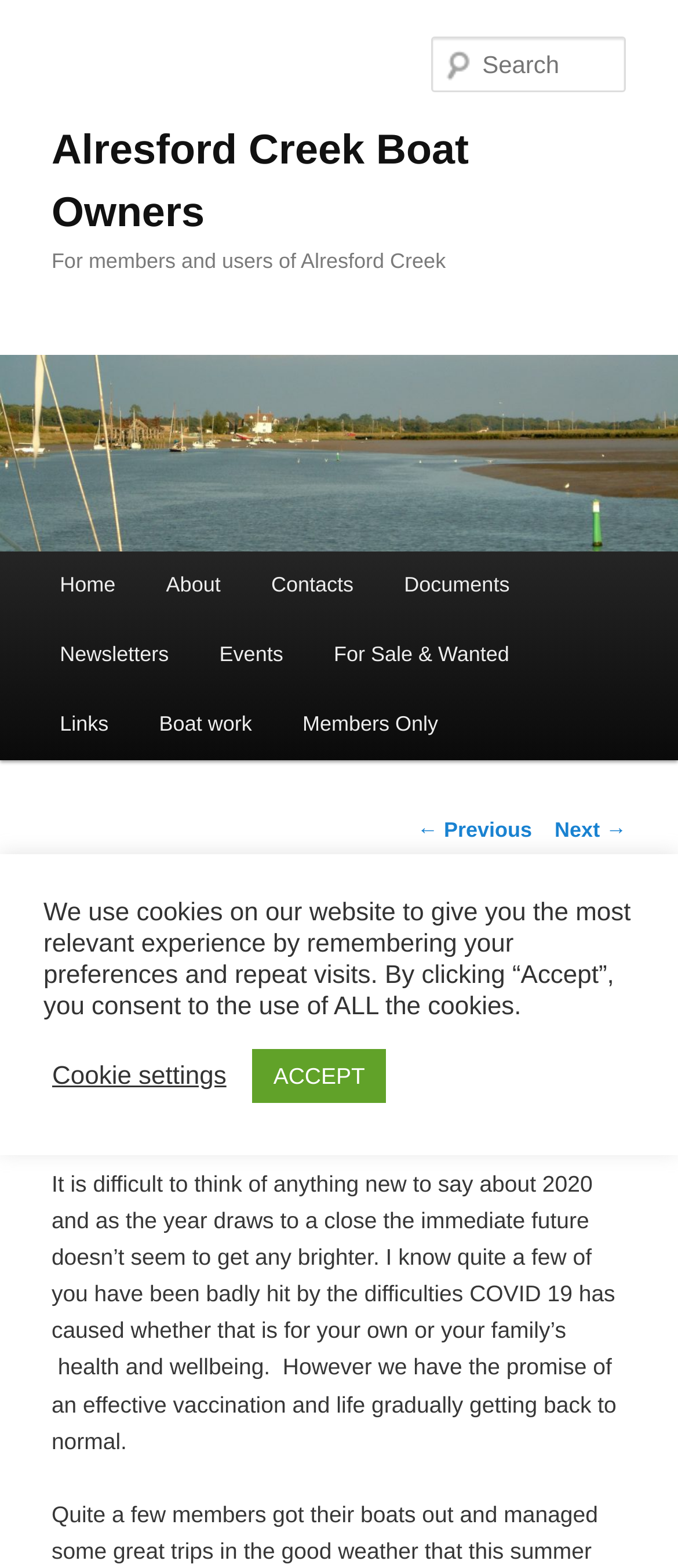Use a single word or phrase to respond to the question:
How many main menu items are there?

12